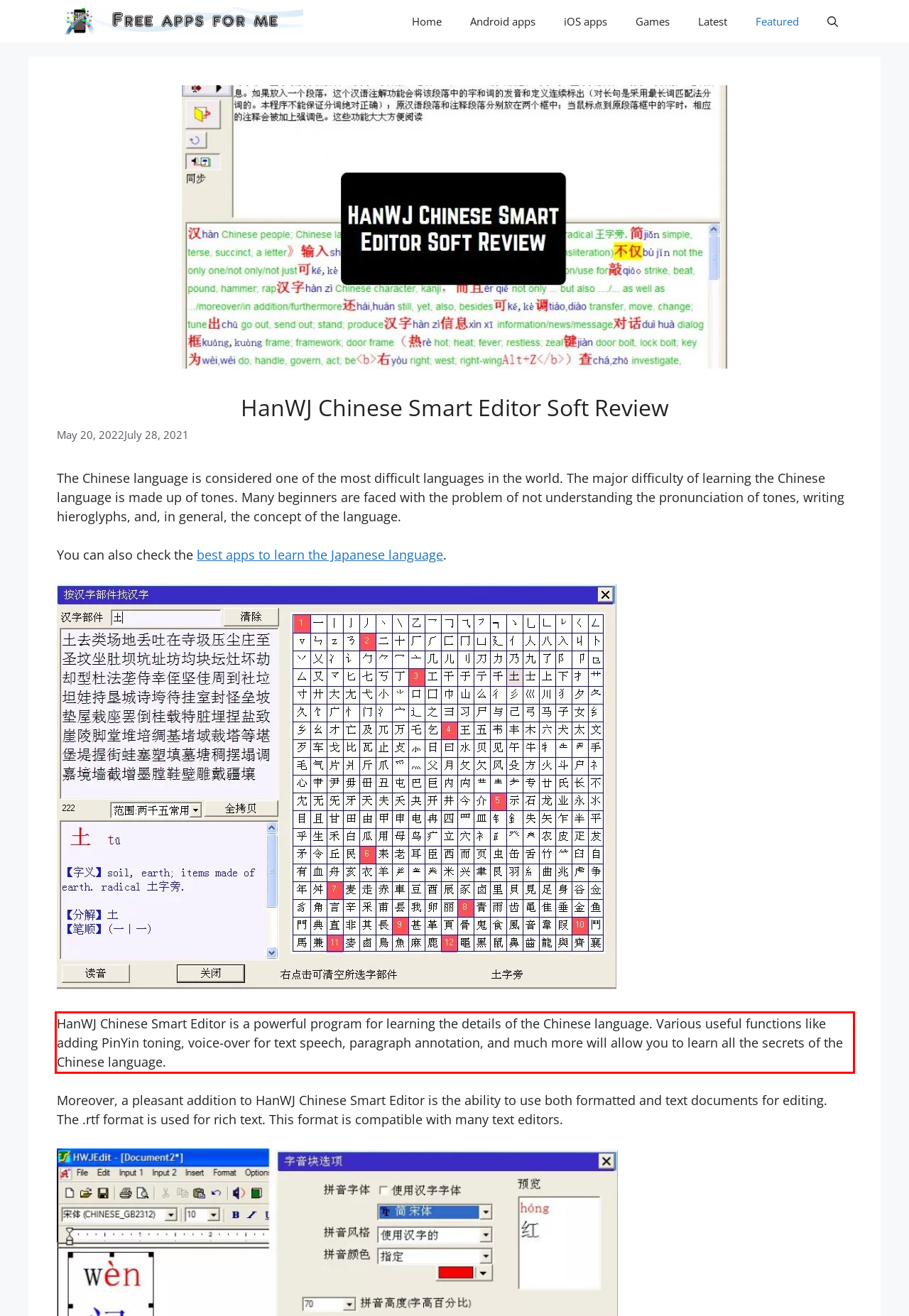The screenshot provided shows a webpage with a red bounding box. Apply OCR to the text within this red bounding box and provide the extracted content.

HanWJ Chinese Smart Editor is a powerful program for learning the details of the Chinese language. Various useful functions like adding PinYin toning, voice-over for text speech, paragraph annotation, and much more will allow you to learn all the secrets of the Chinese language.